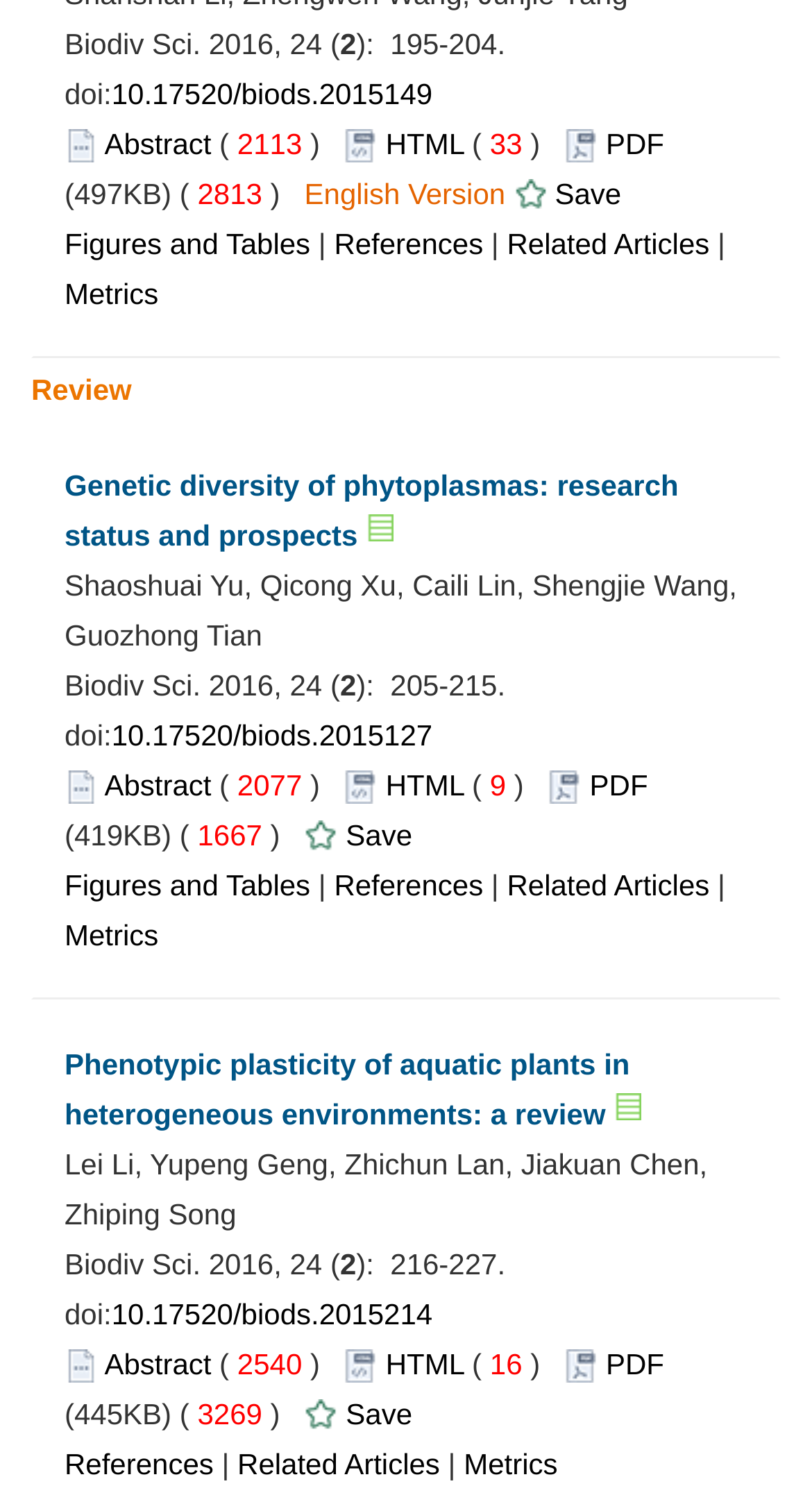What is the title of the first article?
Using the image as a reference, give an elaborate response to the question.

I found the title of the first article by looking at the text content of the first DescriptionListDetail element, which is 'Genetic diversity of phytoplasmas: research status and prospects'.